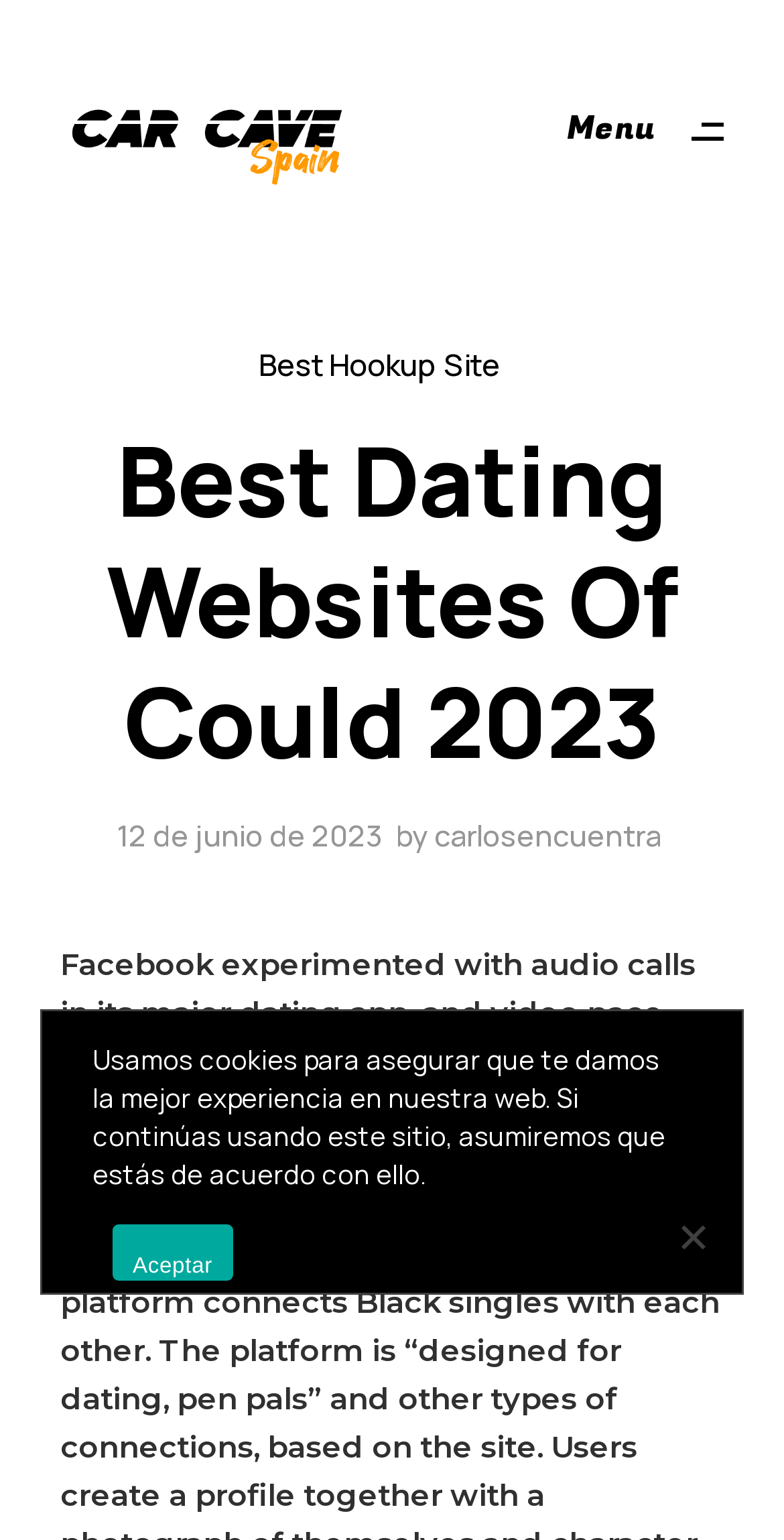Identify the bounding box coordinates of the HTML element based on this description: "Aceptar".

[0.144, 0.794, 0.297, 0.831]